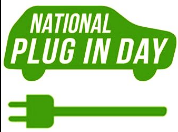Explain the image in a detailed and thorough manner.

The image prominently features the logo for "National Plug In Day," which is designed to promote awareness and support for electric vehicles (EVs). The logo is rendered in a vibrant green color, emphasizing sustainability and eco-friendliness. It depicts a stylized electric vehicle outline alongside a simplified electrical plug, symbolizing the integration of electric transport into daily life. This event aims to highlight the importance of electric vehicles in reducing carbon emissions and promoting clean energy solutions, encouraging communities to embrace electric mobility as a key component of modern transportation systems.